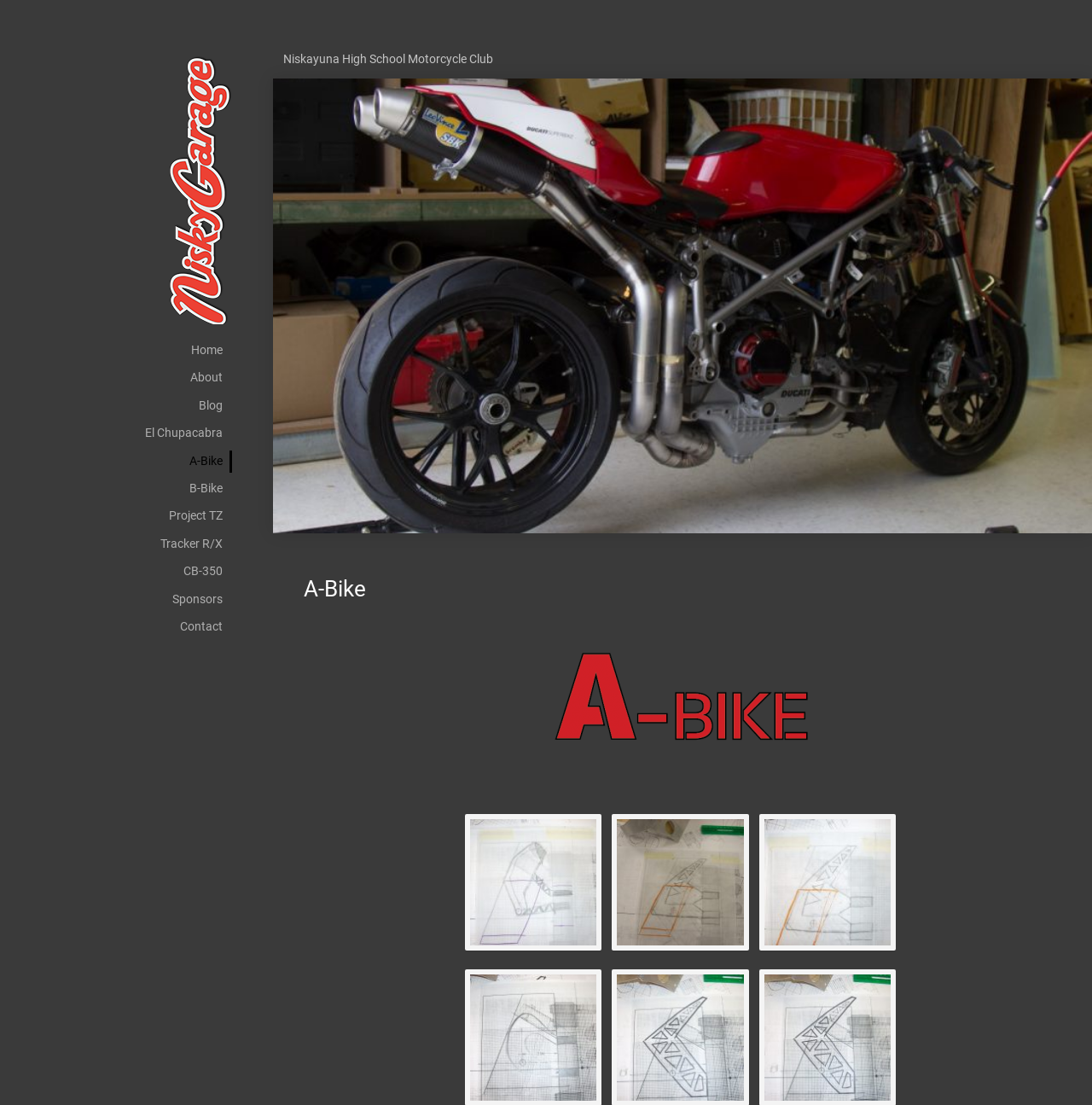Please specify the bounding box coordinates of the region to click in order to perform the following instruction: "Check the price of NOW CLA".

None